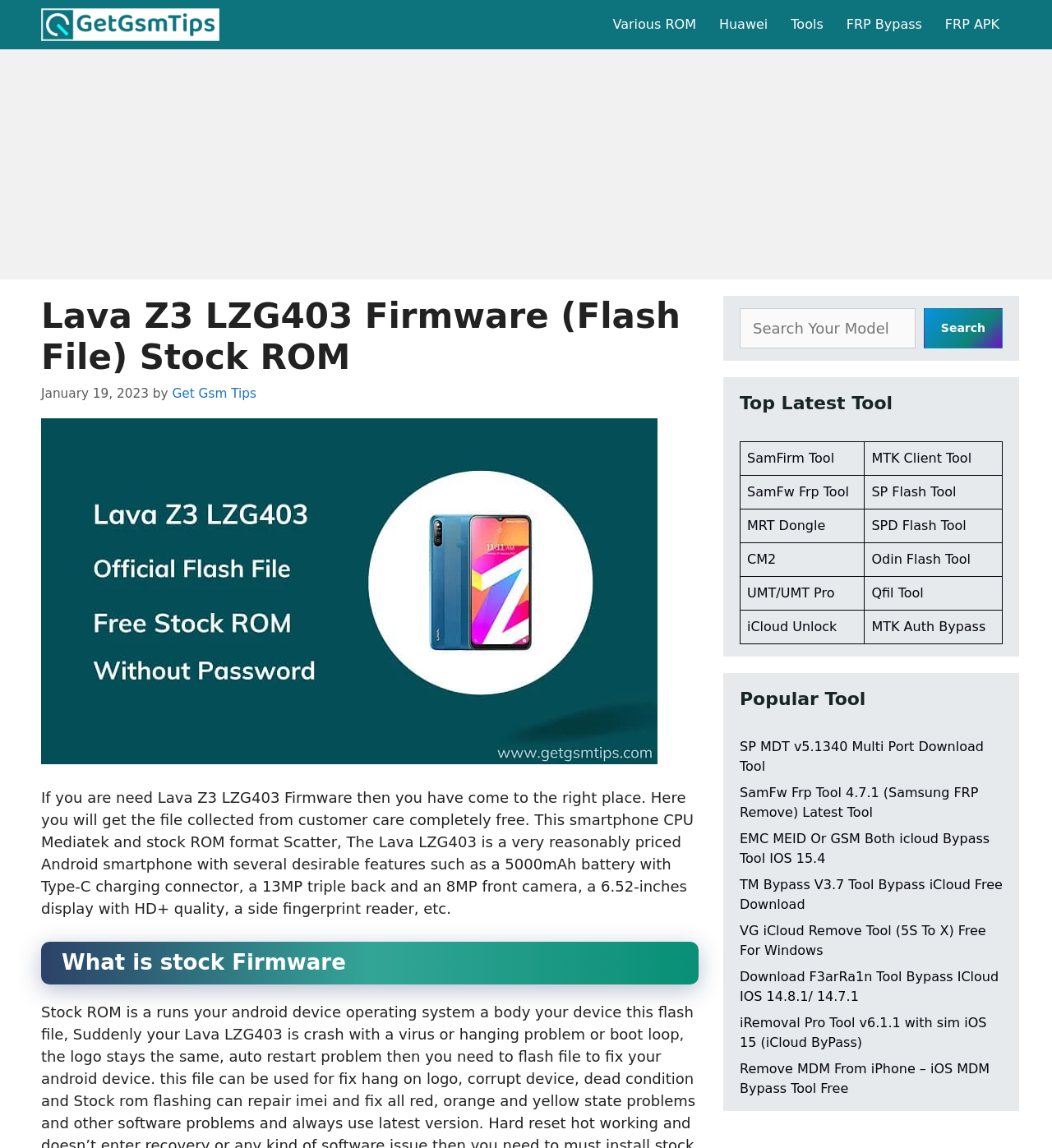Identify the bounding box for the given UI element using the description provided. Coordinates should be in the format (top-left x, top-left y, bottom-right x, bottom-right y) and must be between 0 and 1. Here is the description: Search

[0.878, 0.268, 0.953, 0.304]